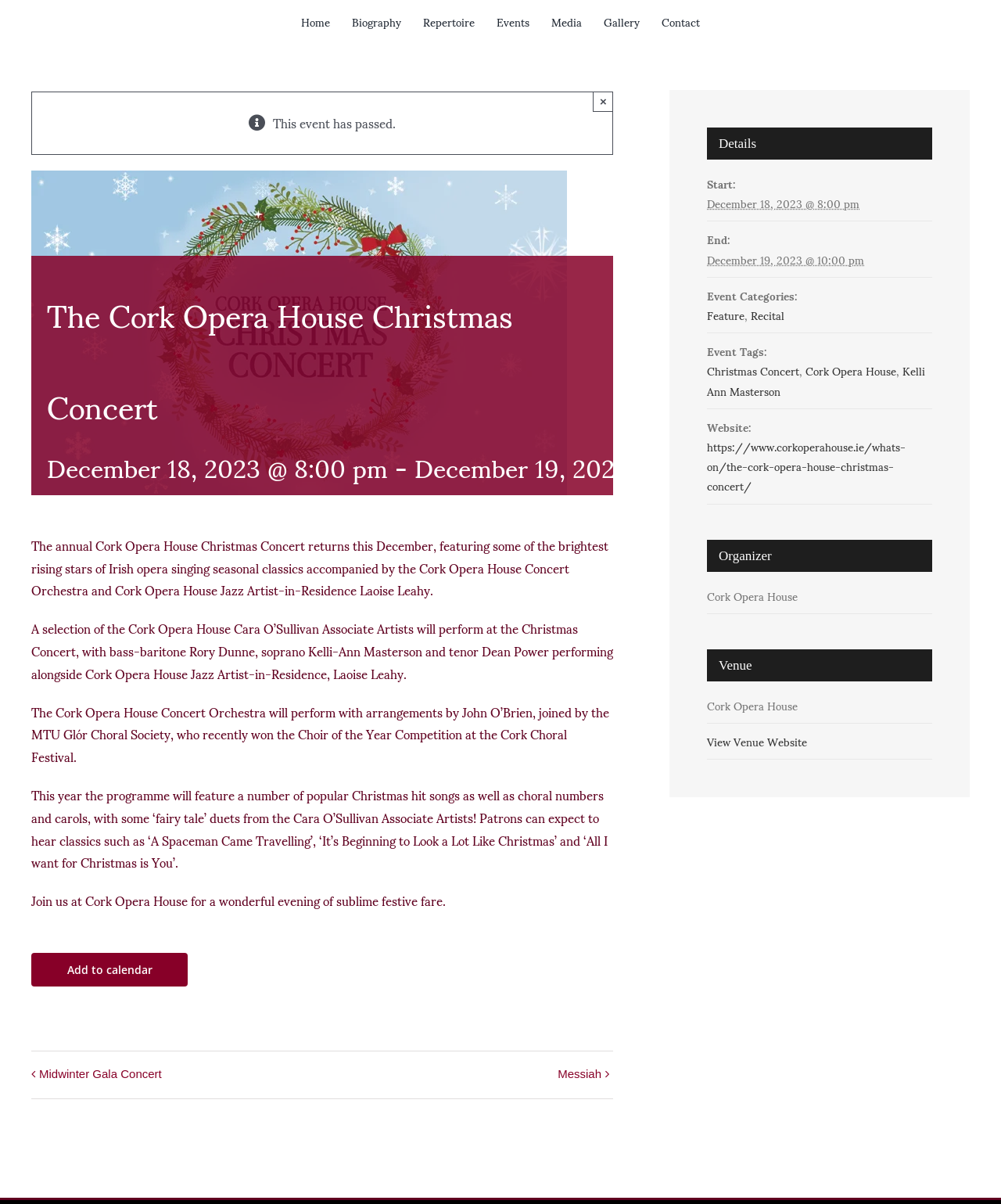Who are the performers at the Christmas Concert?
Use the screenshot to answer the question with a single word or phrase.

Rory Dunne, Kelli-Ann Masterson, Dean Power, and Laoise Leahy